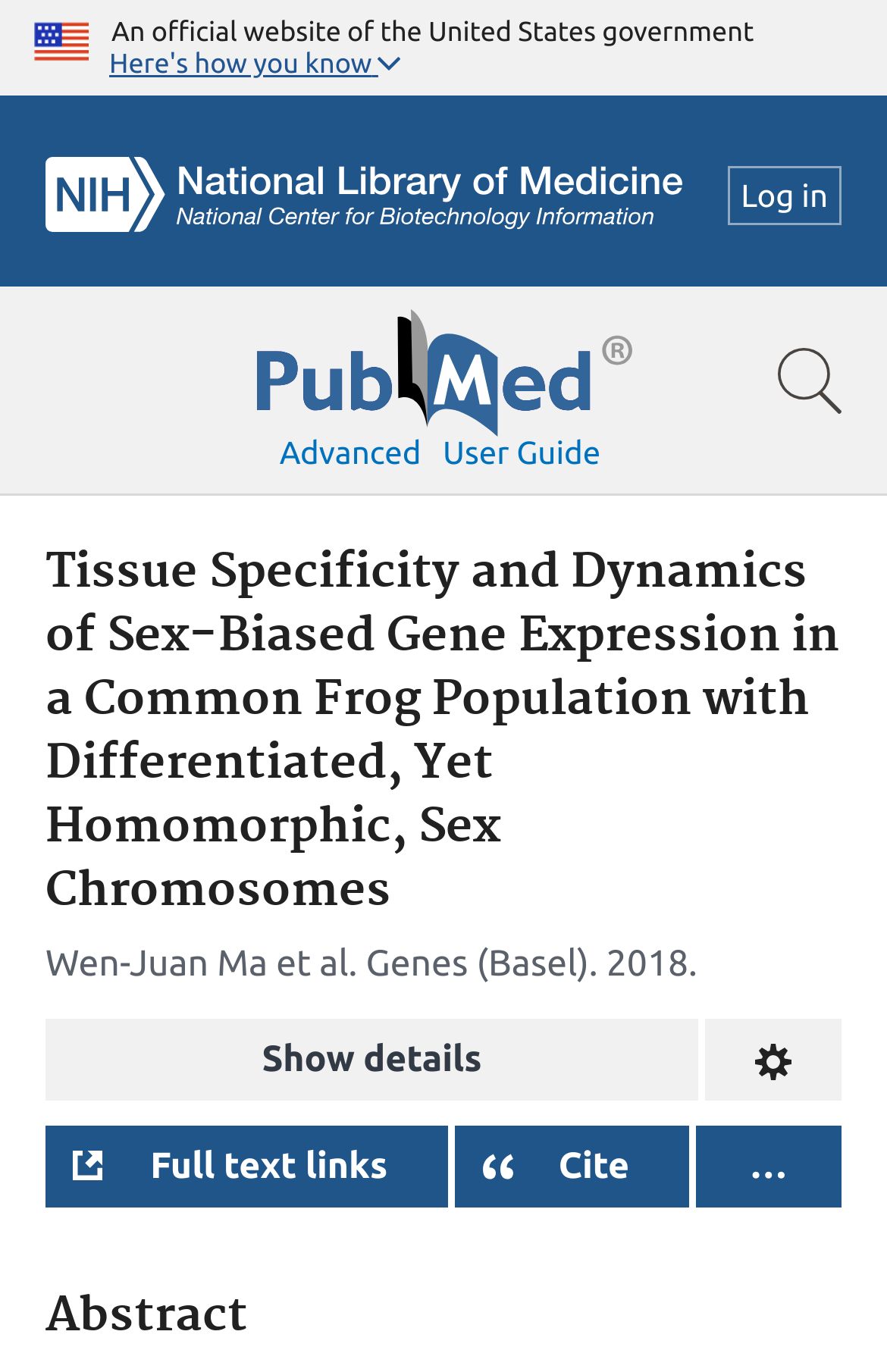Please find and provide the title of the webpage.

Tissue Specificity and Dynamics of Sex-Biased Gene Expression in a Common Frog Population with Differentiated, Yet Homomorphic, Sex Chromosomes